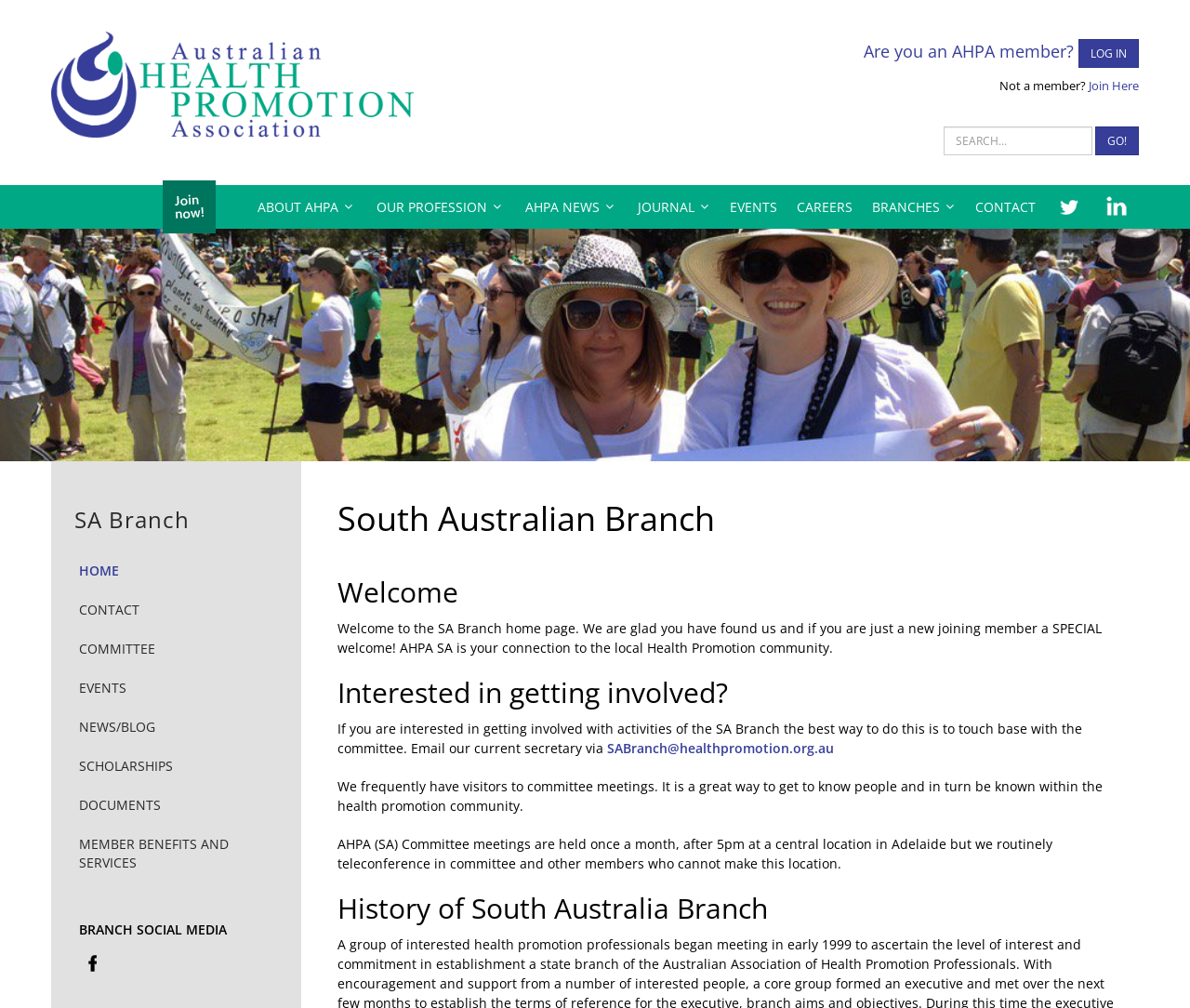Using the information in the image, give a detailed answer to the following question: What social media platform is represented by the icon?

The icon is located in the 'BRANCH SOCIAL MEDIA' section, and it is a familiar logo that represents the Facebook social media platform.